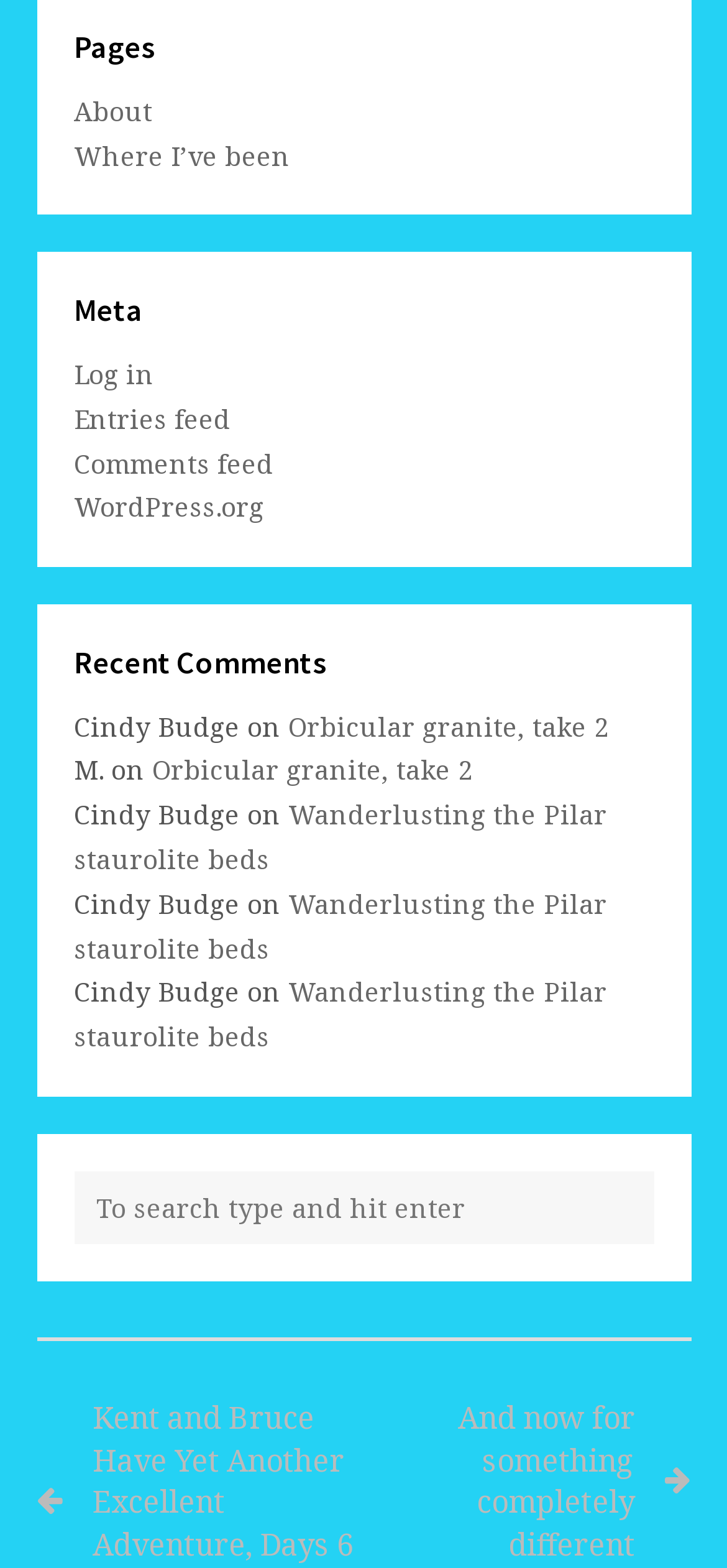Locate the bounding box coordinates of the item that should be clicked to fulfill the instruction: "Click on 'About'".

[0.101, 0.059, 0.209, 0.082]